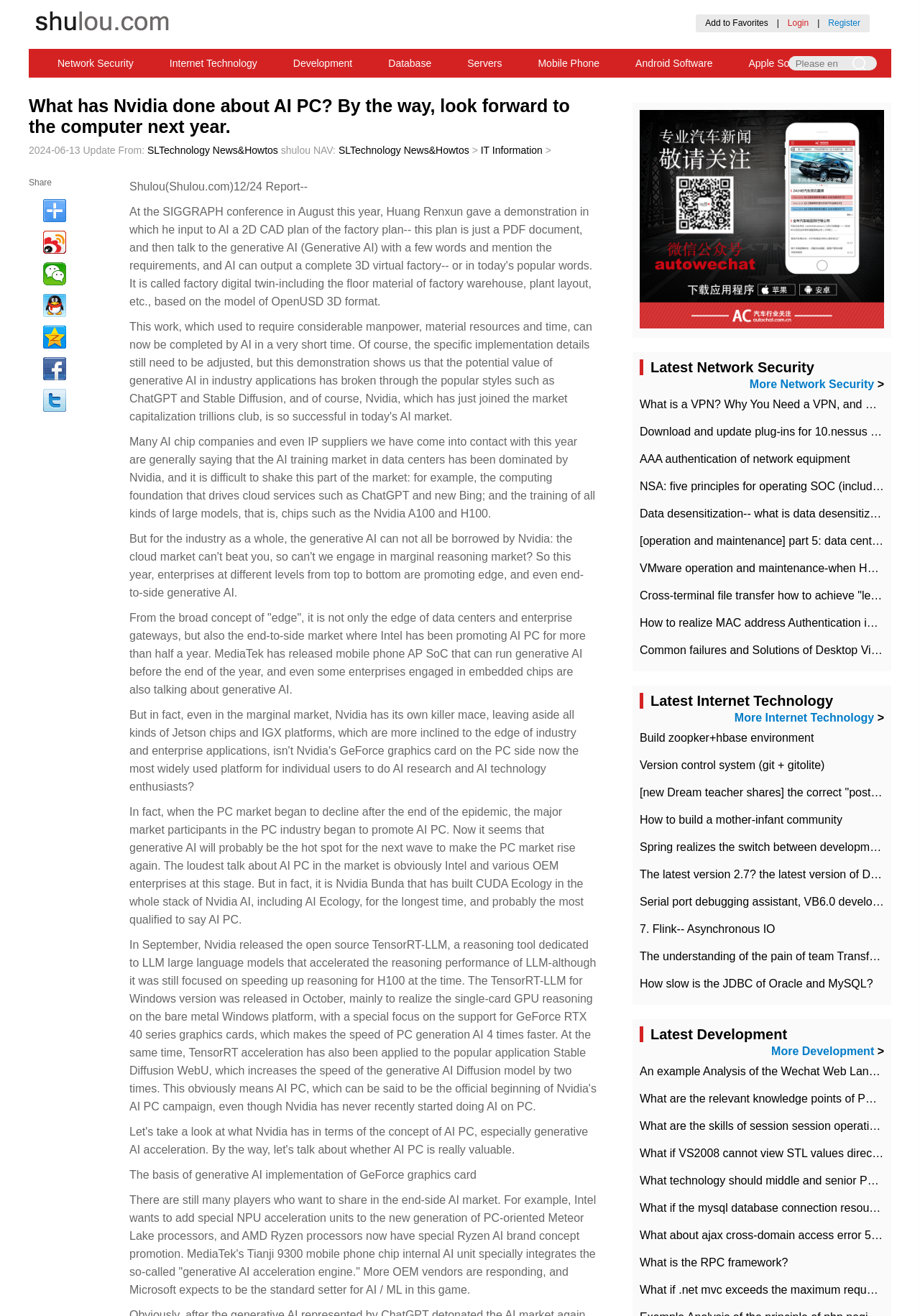Please specify the bounding box coordinates for the clickable region that will help you carry out the instruction: "Share the article on Weibo".

[0.047, 0.151, 0.072, 0.169]